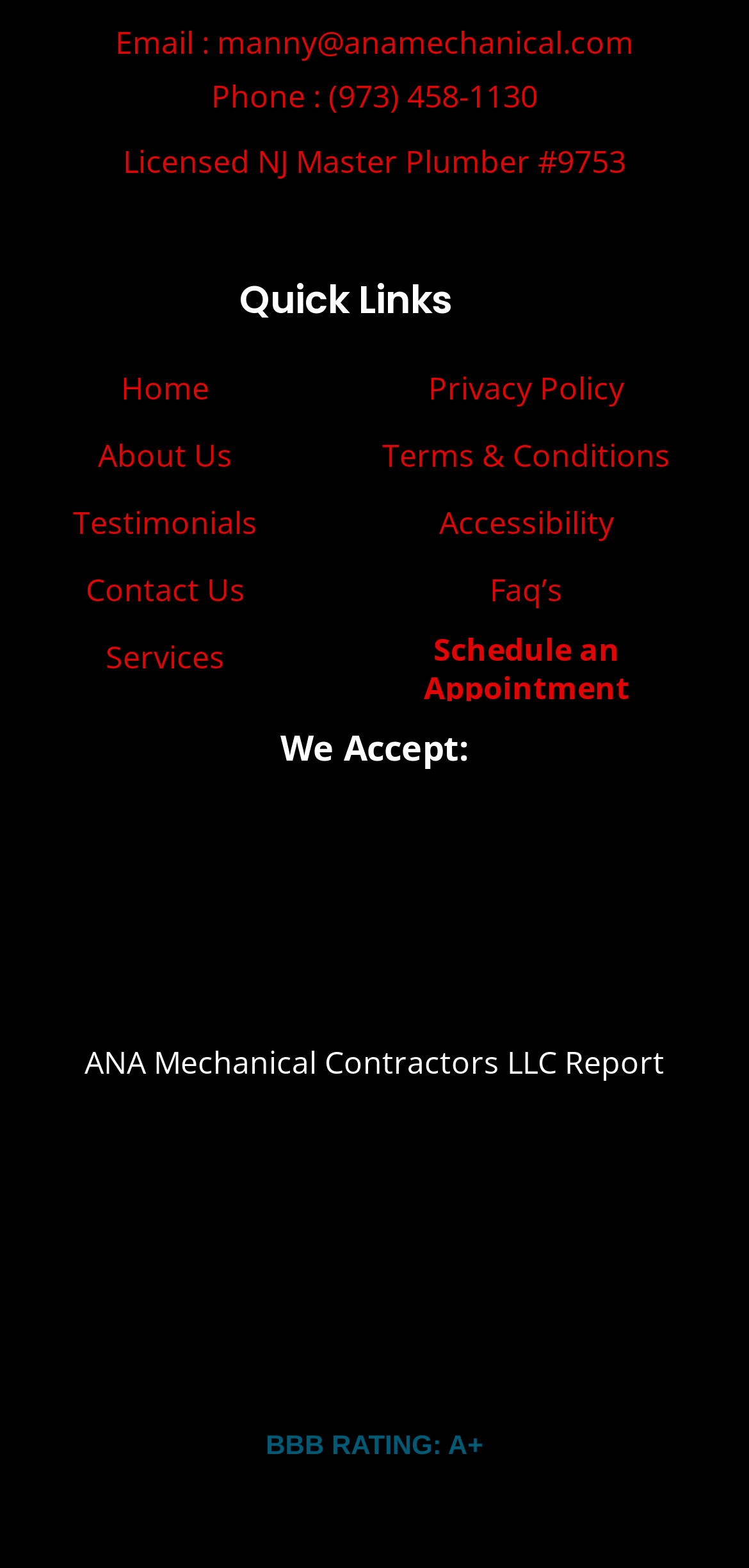Given the element description "ANA Mechanical Contractors LLC Report", identify the bounding box of the corresponding UI element.

[0.113, 0.664, 0.887, 0.691]